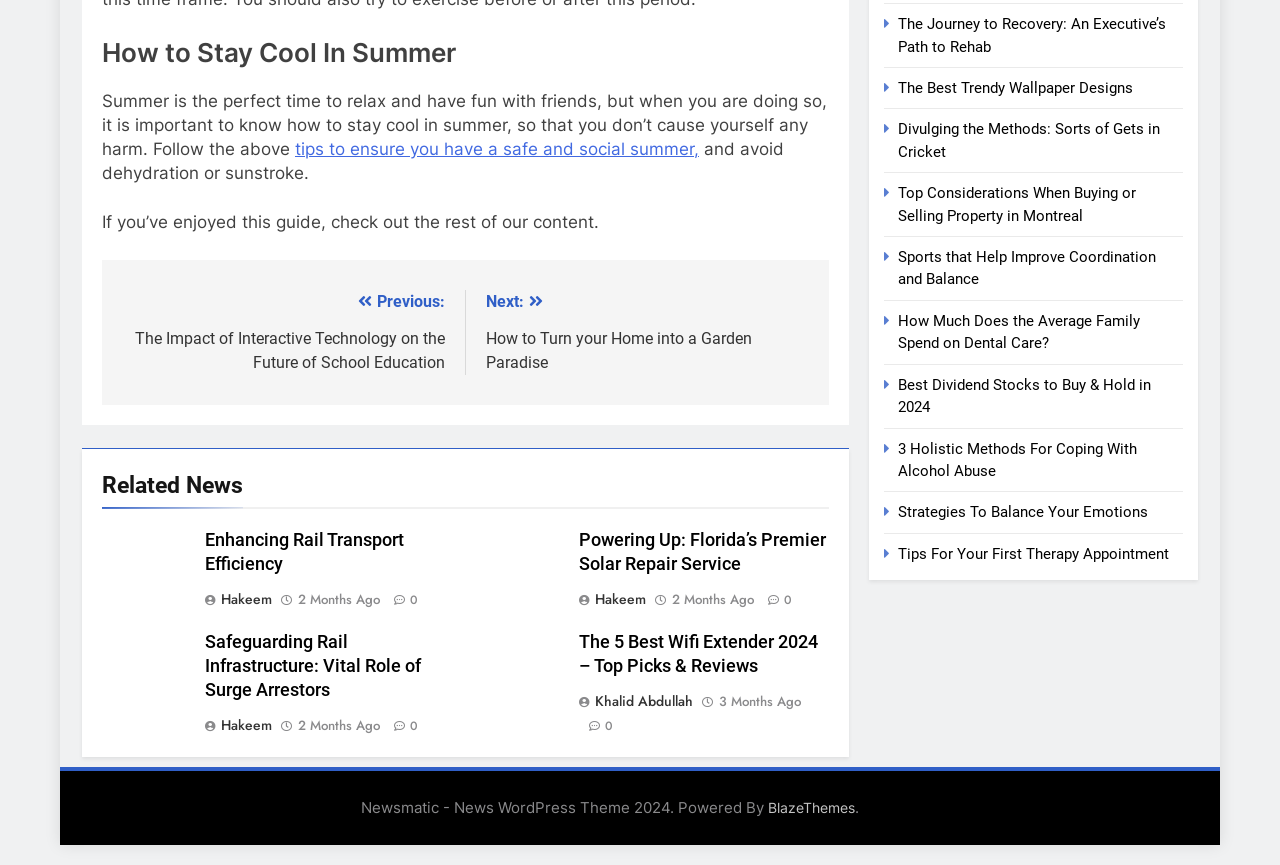Identify the coordinates of the bounding box for the element described below: "2 months ago2 months ago". Return the coordinates as four float numbers between 0 and 1: [left, top, right, bottom].

[0.525, 0.683, 0.589, 0.704]